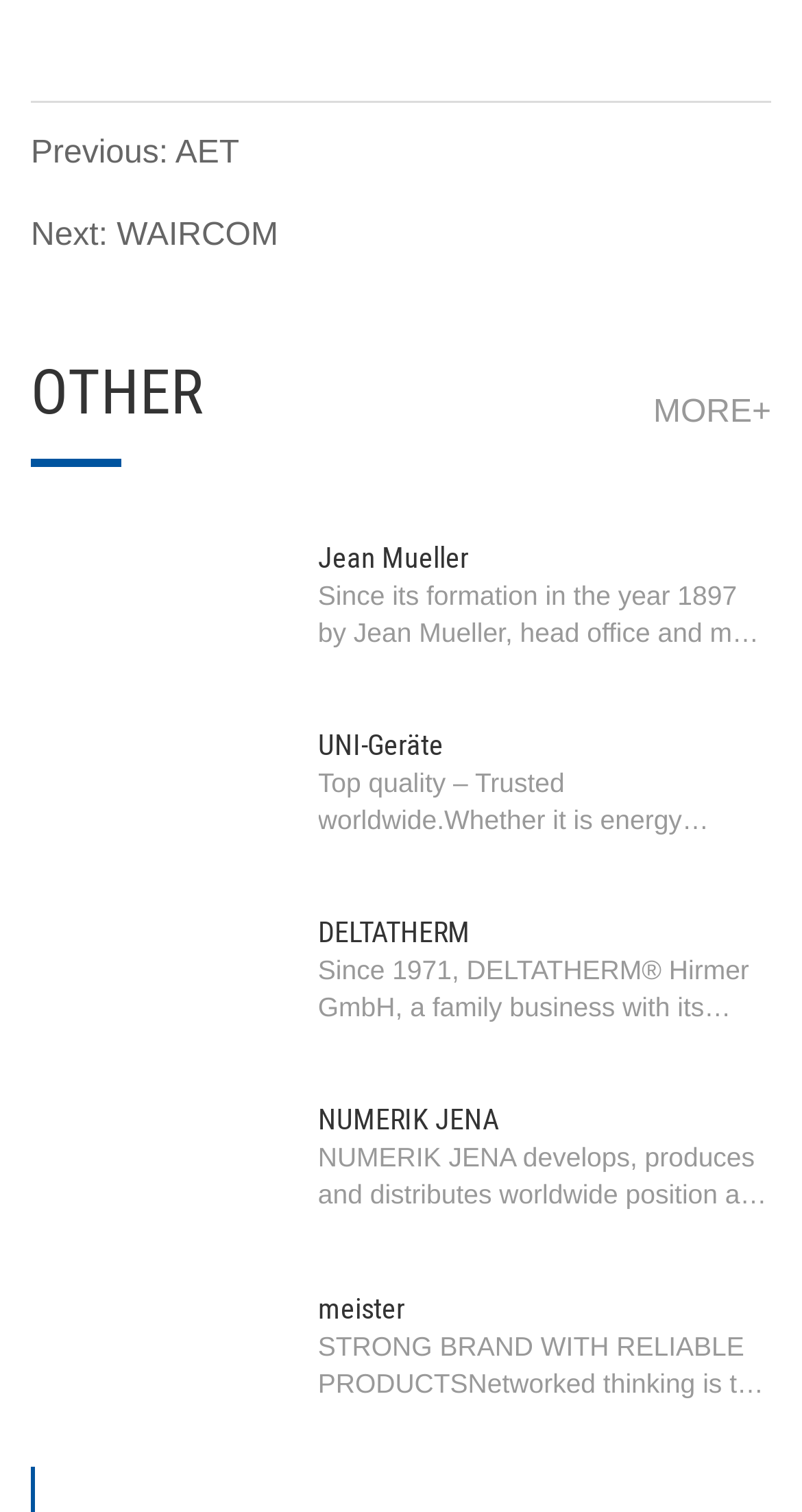What is the name of the company that develops position and angle sensors?
Refer to the image and provide a one-word or short phrase answer.

NUMERIK JENA